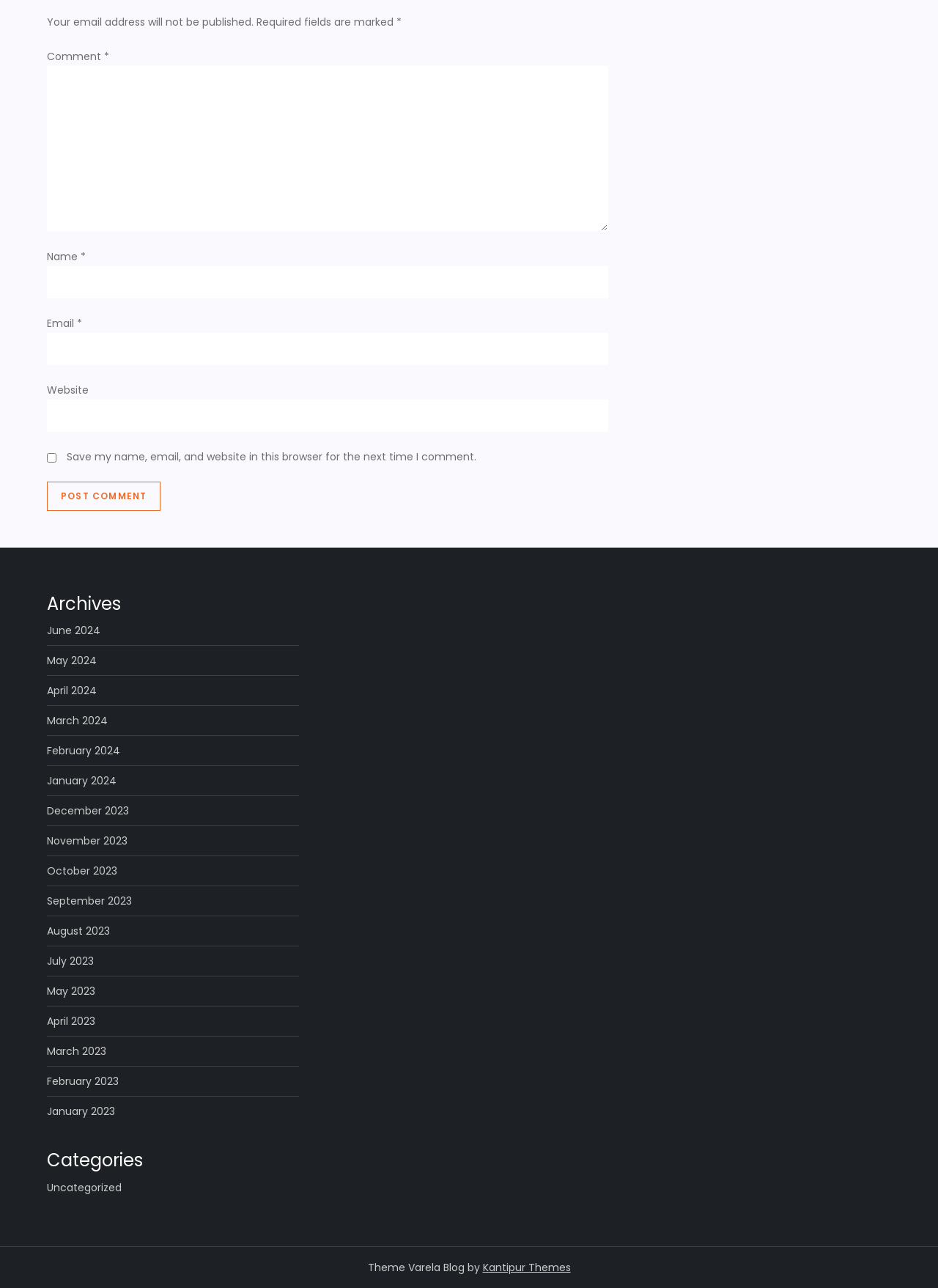Bounding box coordinates are to be given in the format (top-left x, top-left y, bottom-right x, bottom-right y). All values must be floating point numbers between 0 and 1. Provide the bounding box coordinate for the UI element described as: name="submit" value="Post Comment"

[0.05, 0.374, 0.171, 0.397]